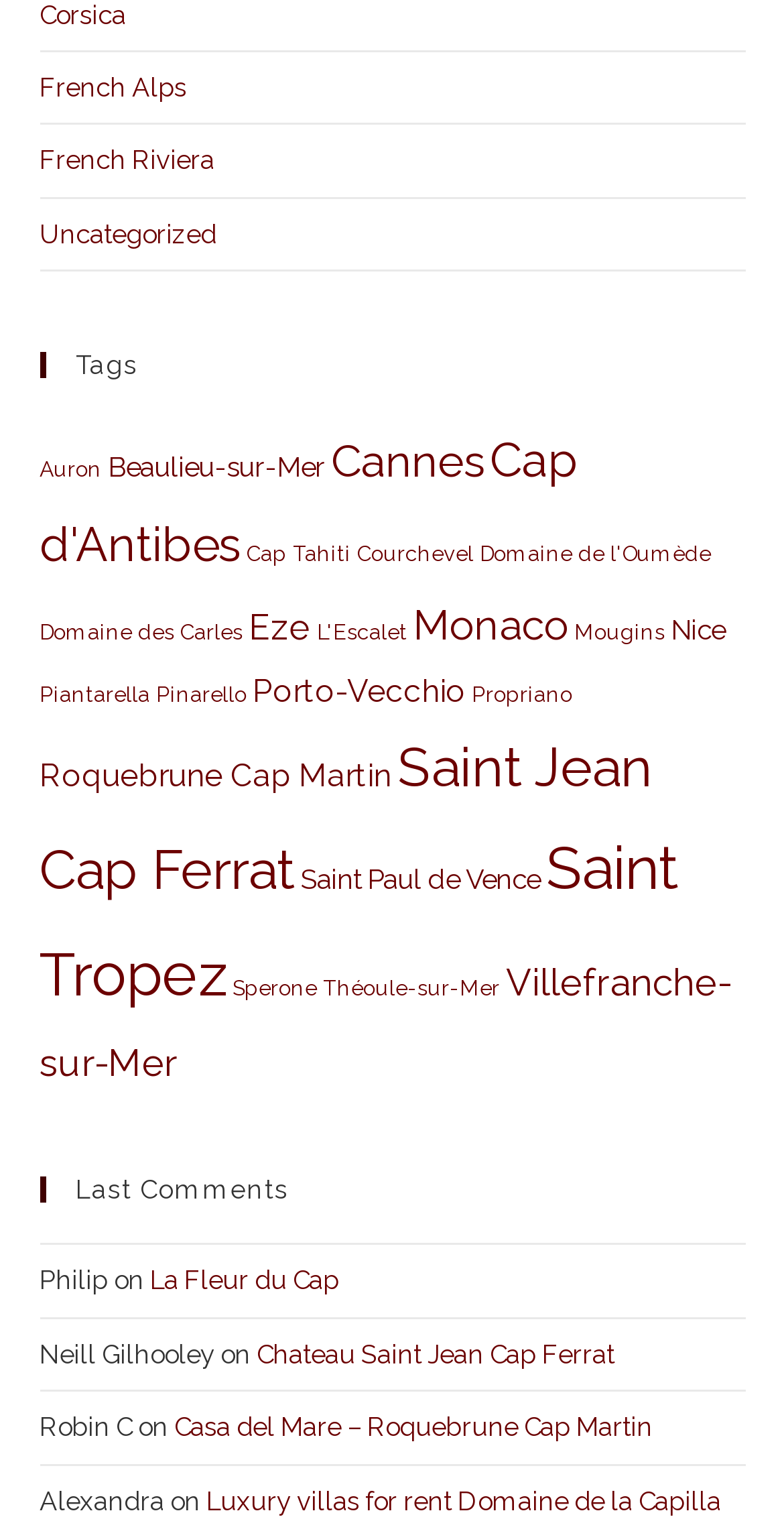Please locate the bounding box coordinates of the element's region that needs to be clicked to follow the instruction: "Read Philip's comment". The bounding box coordinates should be provided as four float numbers between 0 and 1, i.e., [left, top, right, bottom].

[0.05, 0.834, 0.137, 0.854]